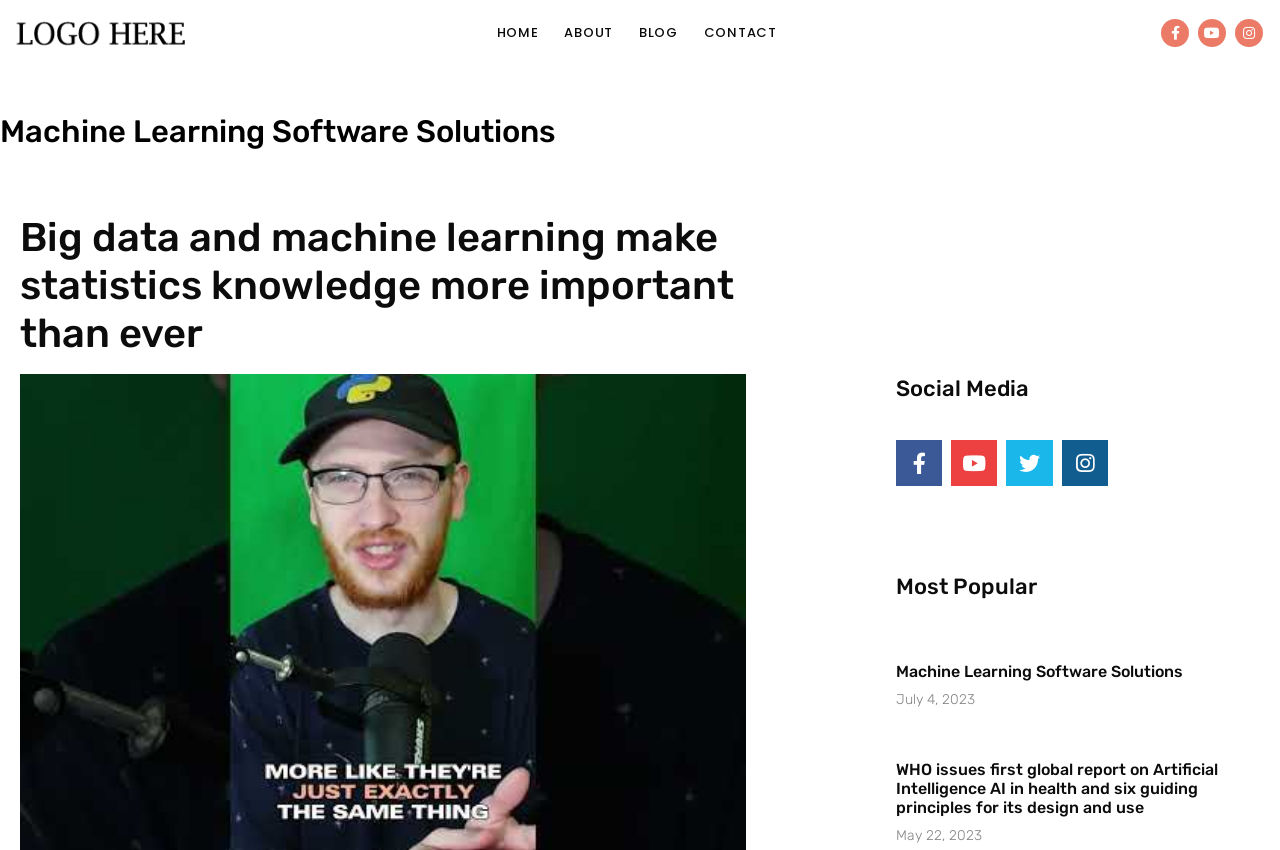Please identify the bounding box coordinates for the region that you need to click to follow this instruction: "contact Fahim Moledina".

[0.544, 0.012, 0.613, 0.066]